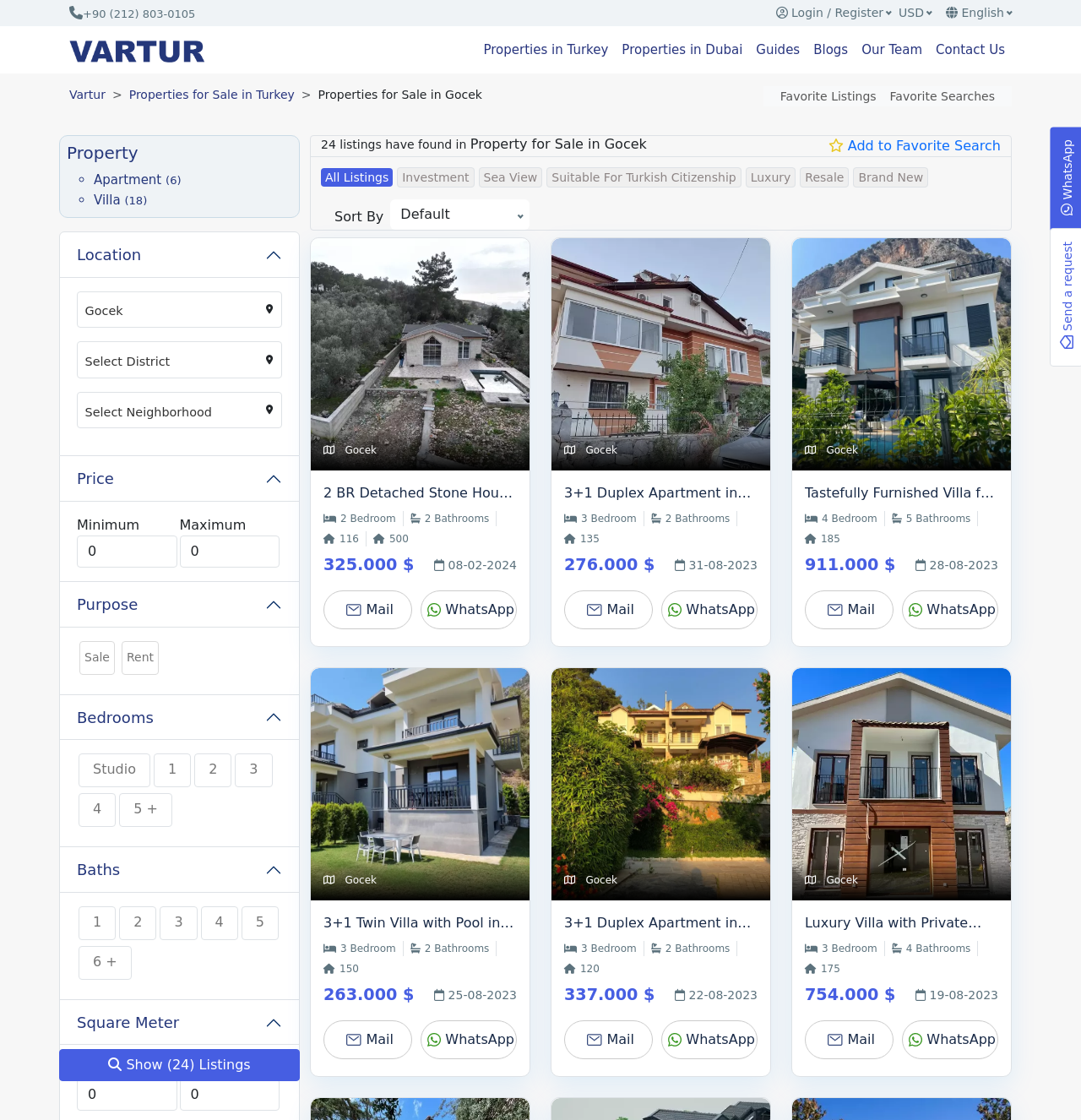Find the bounding box coordinates of the area that needs to be clicked in order to achieve the following instruction: "Search for a location". The coordinates should be specified as four float numbers between 0 and 1, i.e., [left, top, right, bottom].

[0.071, 0.26, 0.261, 0.293]